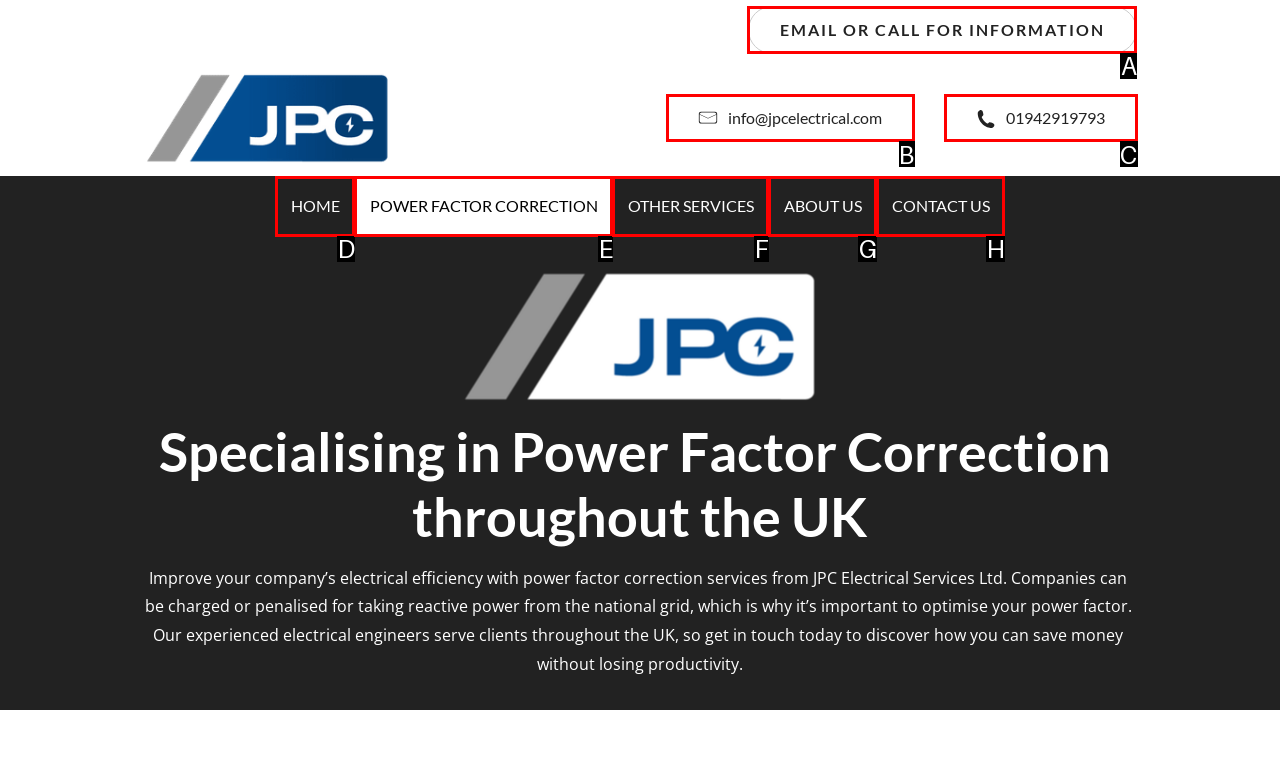Indicate the HTML element to be clicked to accomplish this task: Email for information Respond using the letter of the correct option.

A